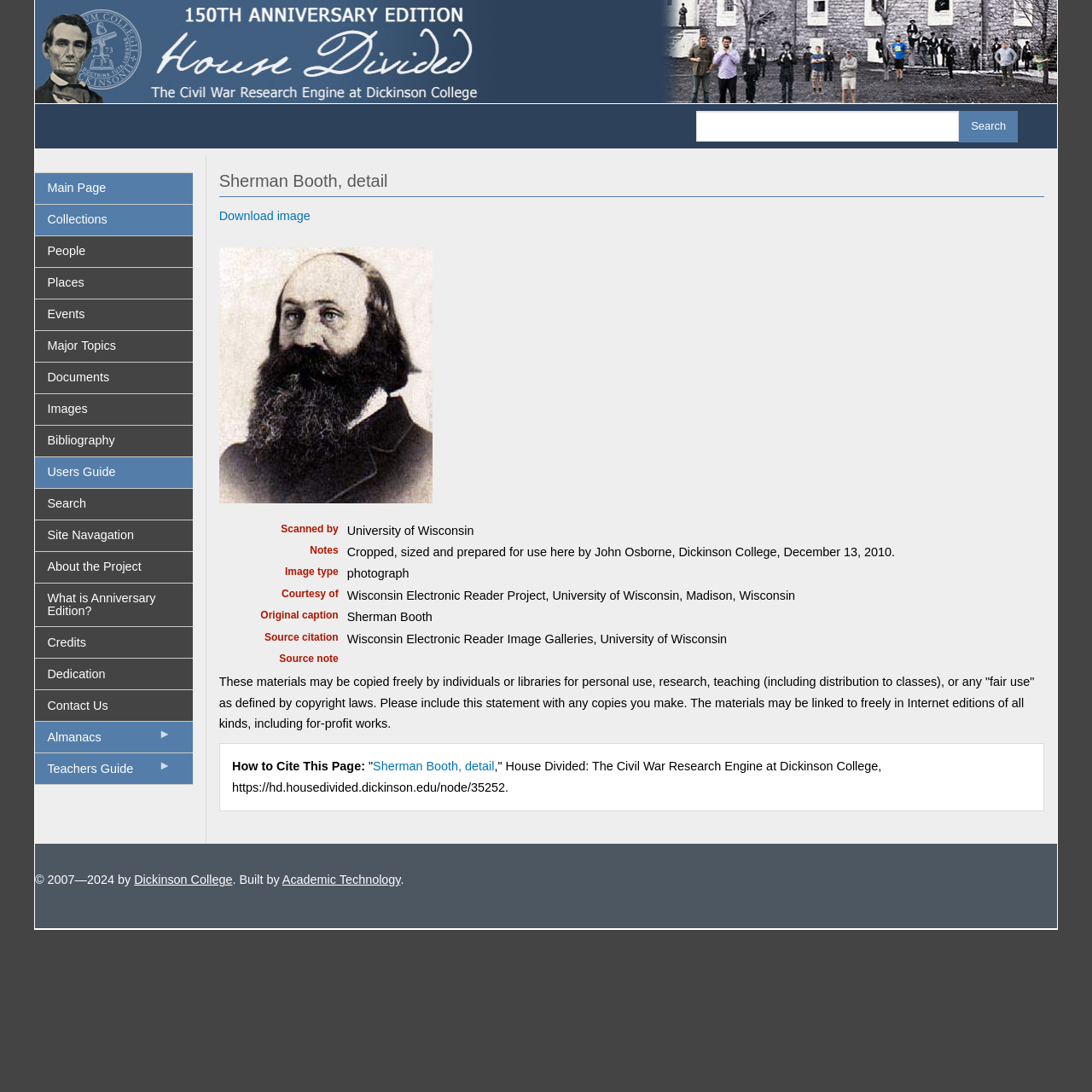What is the name of the person in the detail page?
From the image, provide a succinct answer in one word or a short phrase.

Sherman Booth